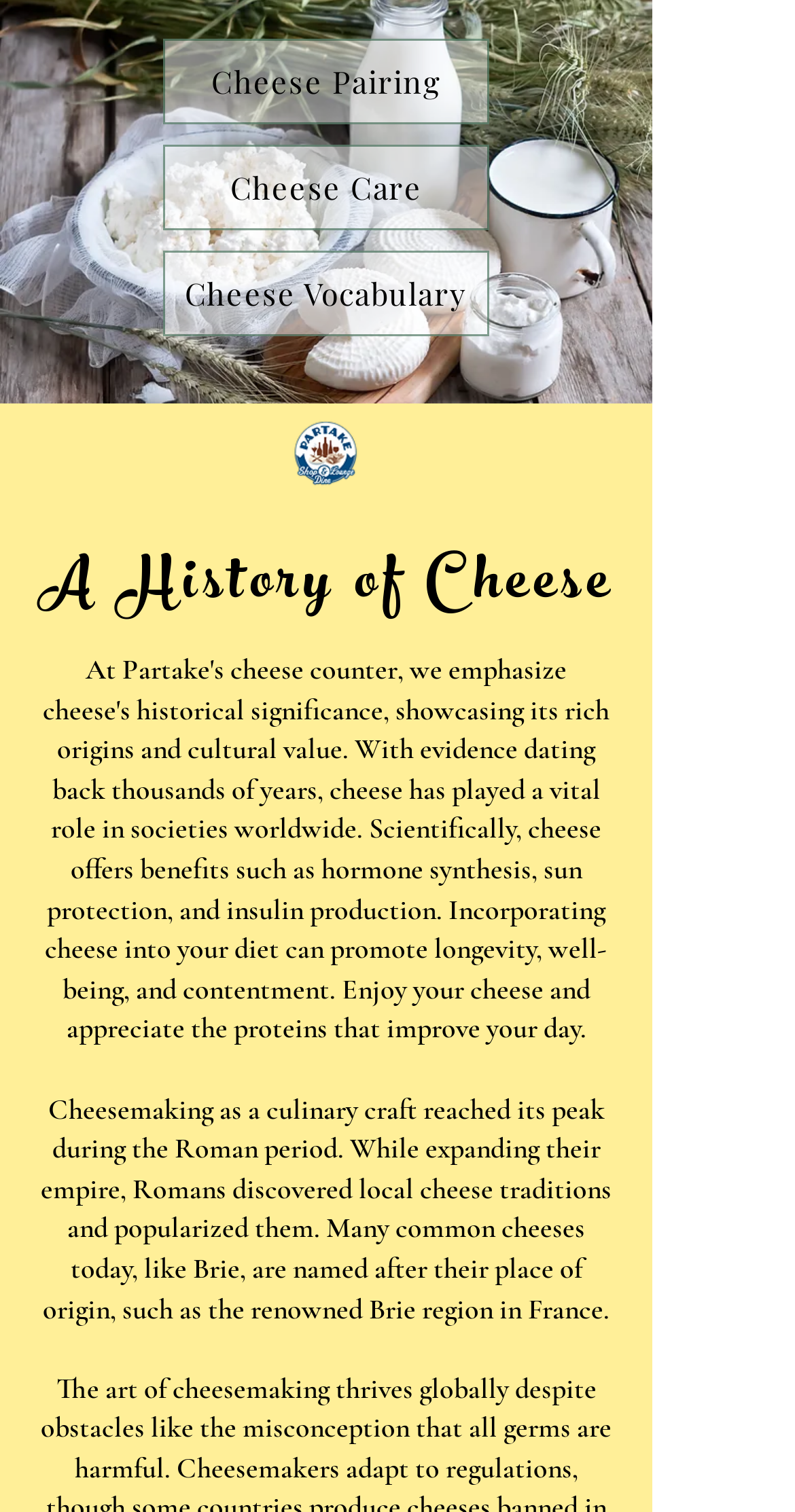Find the bounding box coordinates for the element described here: "Cheese Vocabulary".

[0.205, 0.166, 0.615, 0.222]